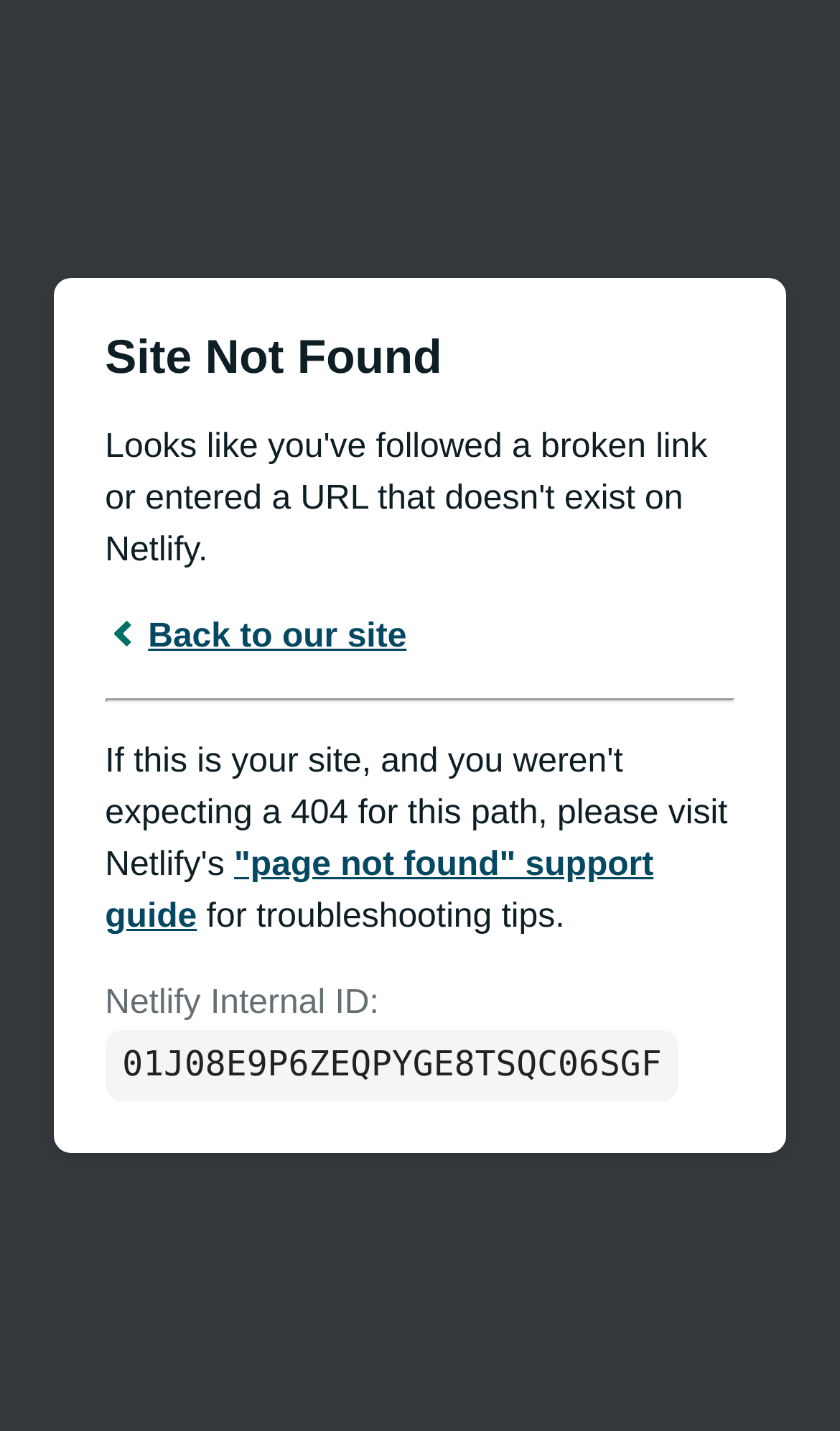Provide a single word or phrase answer to the question: 
What is the ID displayed on the webpage?

01J08E9P6ZEQPYGE8TSQC06SGF